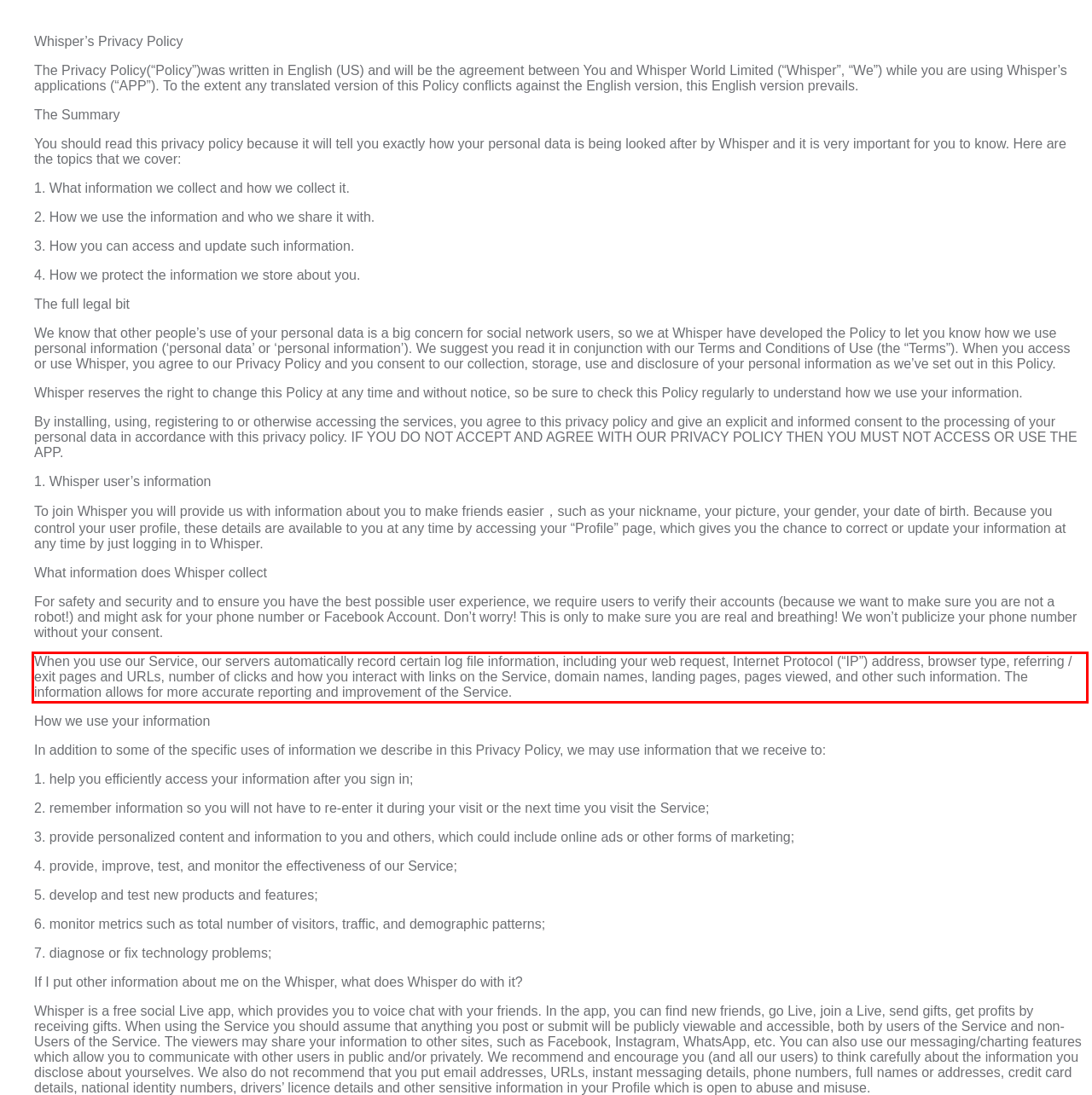From the provided screenshot, extract the text content that is enclosed within the red bounding box.

When you use our Service, our servers automatically record certain log file information, including your web request, Internet Protocol (“IP”) address, browser type, referring / exit pages and URLs, number of clicks and how you interact with links on the Service, domain names, landing pages, pages viewed, and other such information. The information allows for more accurate reporting and improvement of the Service.